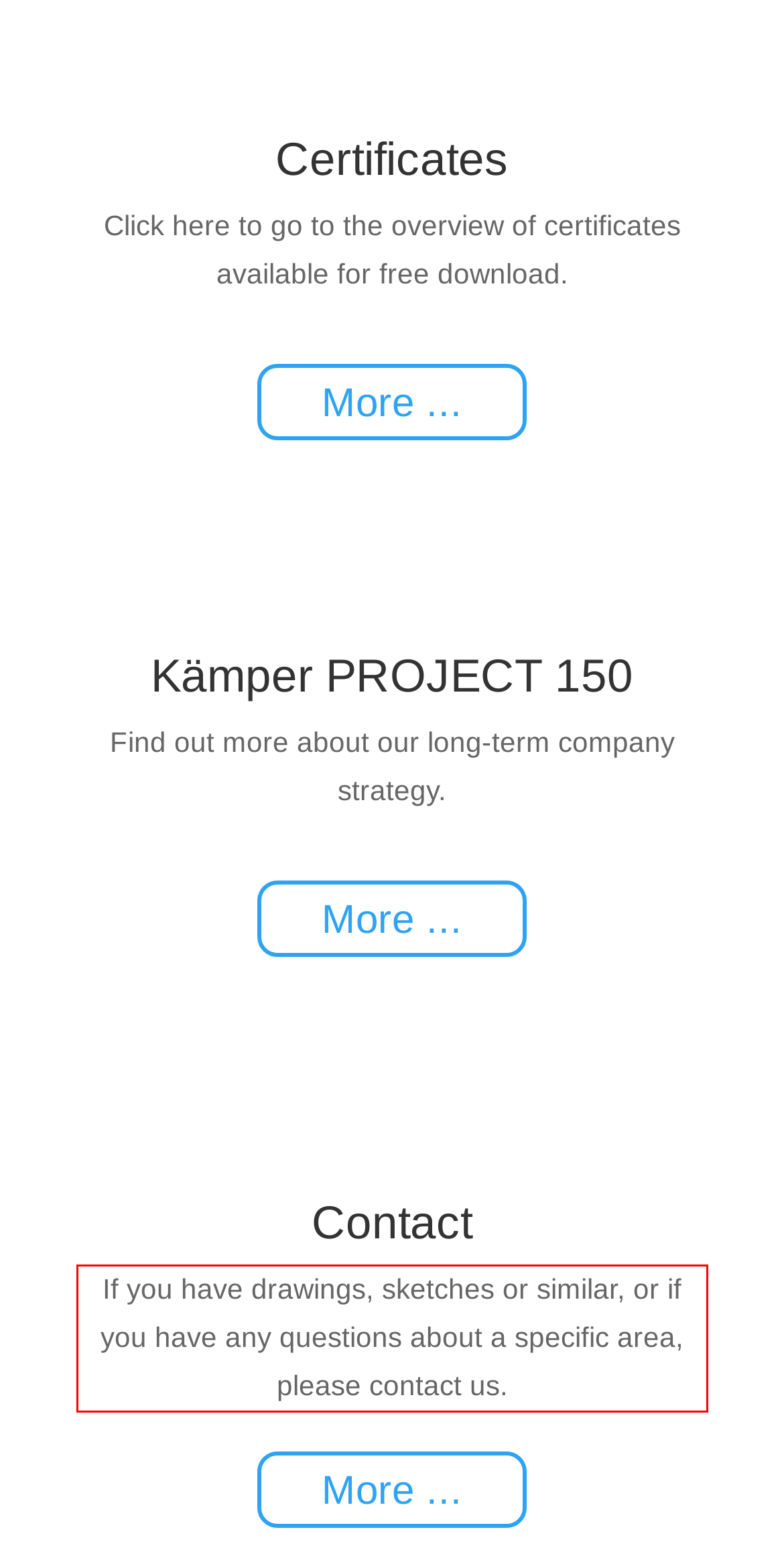There is a screenshot of a webpage with a red bounding box around a UI element. Please use OCR to extract the text within the red bounding box.

If you have drawings, sketches or similar, or if you have any questions about a specific area, please contact us.